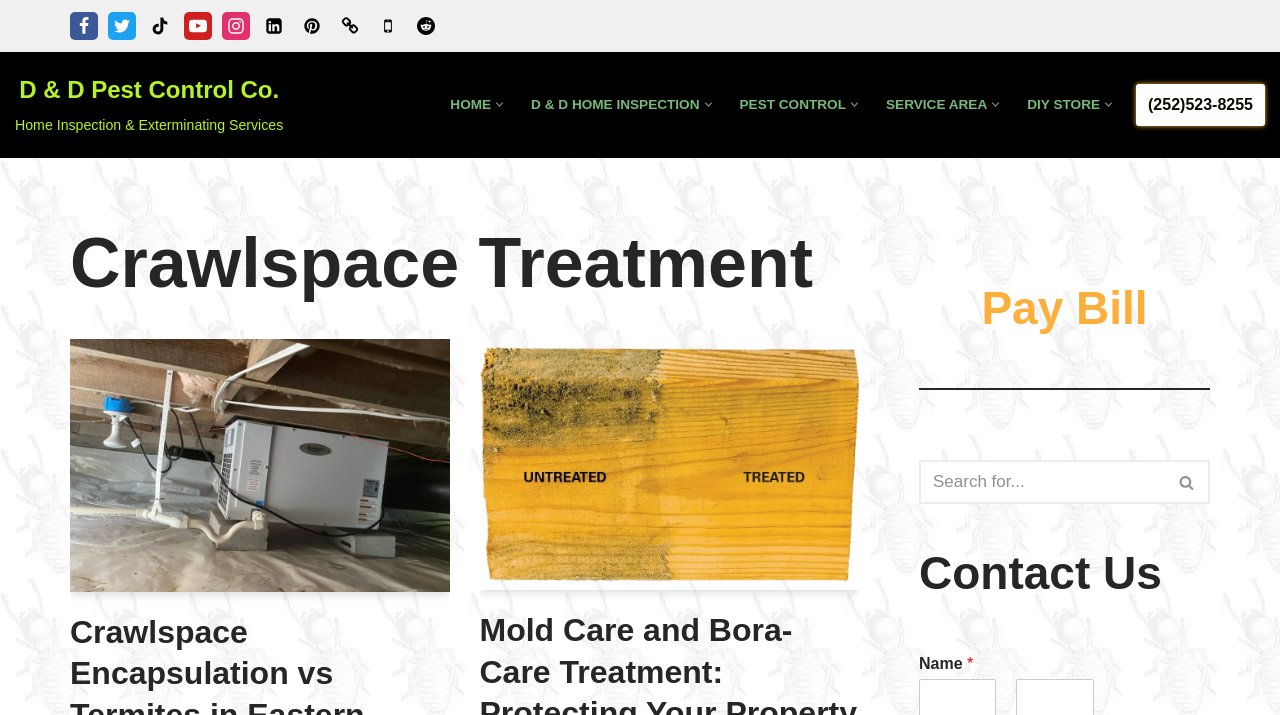Can you pinpoint the bounding box coordinates for the clickable element required for this instruction: "Go to HOME page"? The coordinates should be four float numbers between 0 and 1, i.e., [left, top, right, bottom].

[0.352, 0.129, 0.384, 0.164]